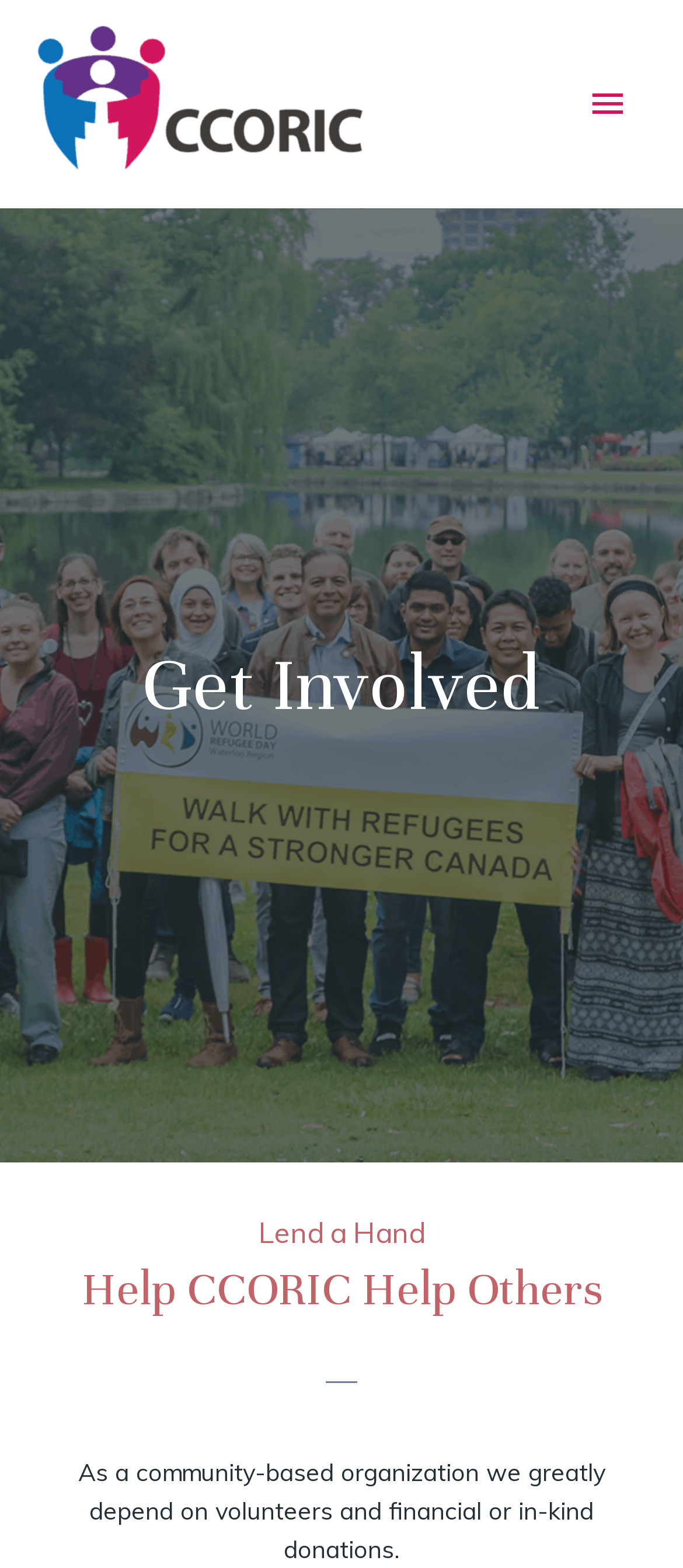What is the name of the organization? Observe the screenshot and provide a one-word or short phrase answer.

CCORiC